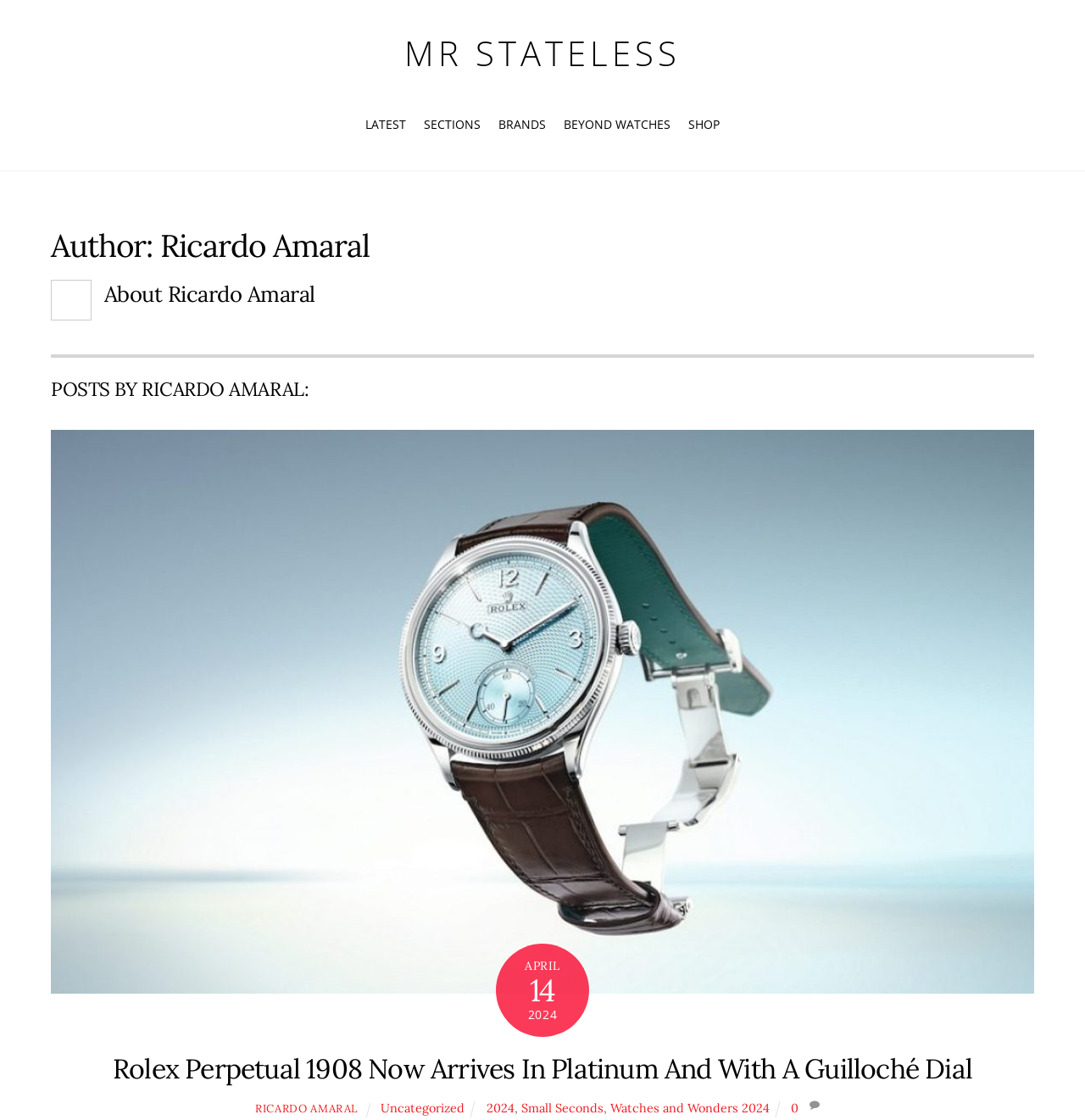What is the author's name?
Using the image as a reference, give an elaborate response to the question.

The author's name can be found in the heading 'Author: Ricardo Amaral' which is located at the top of the webpage.